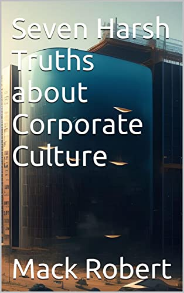Respond to the question below with a single word or phrase:
What is the author's name?

Mack Robert